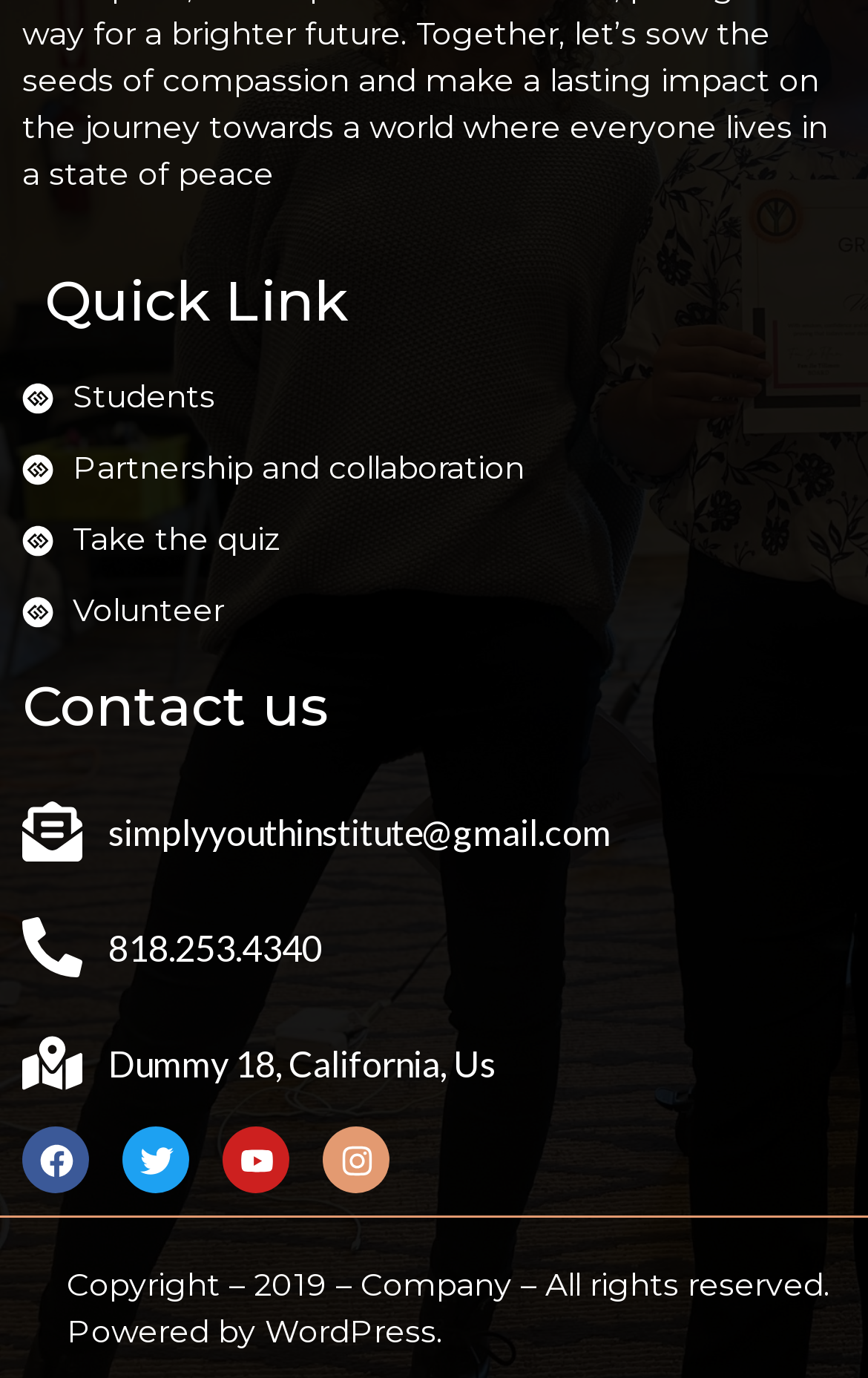Determine the coordinates of the bounding box that should be clicked to complete the instruction: "Call us". The coordinates should be represented by four float numbers between 0 and 1: [left, top, right, bottom].

[0.026, 0.666, 0.6, 0.709]